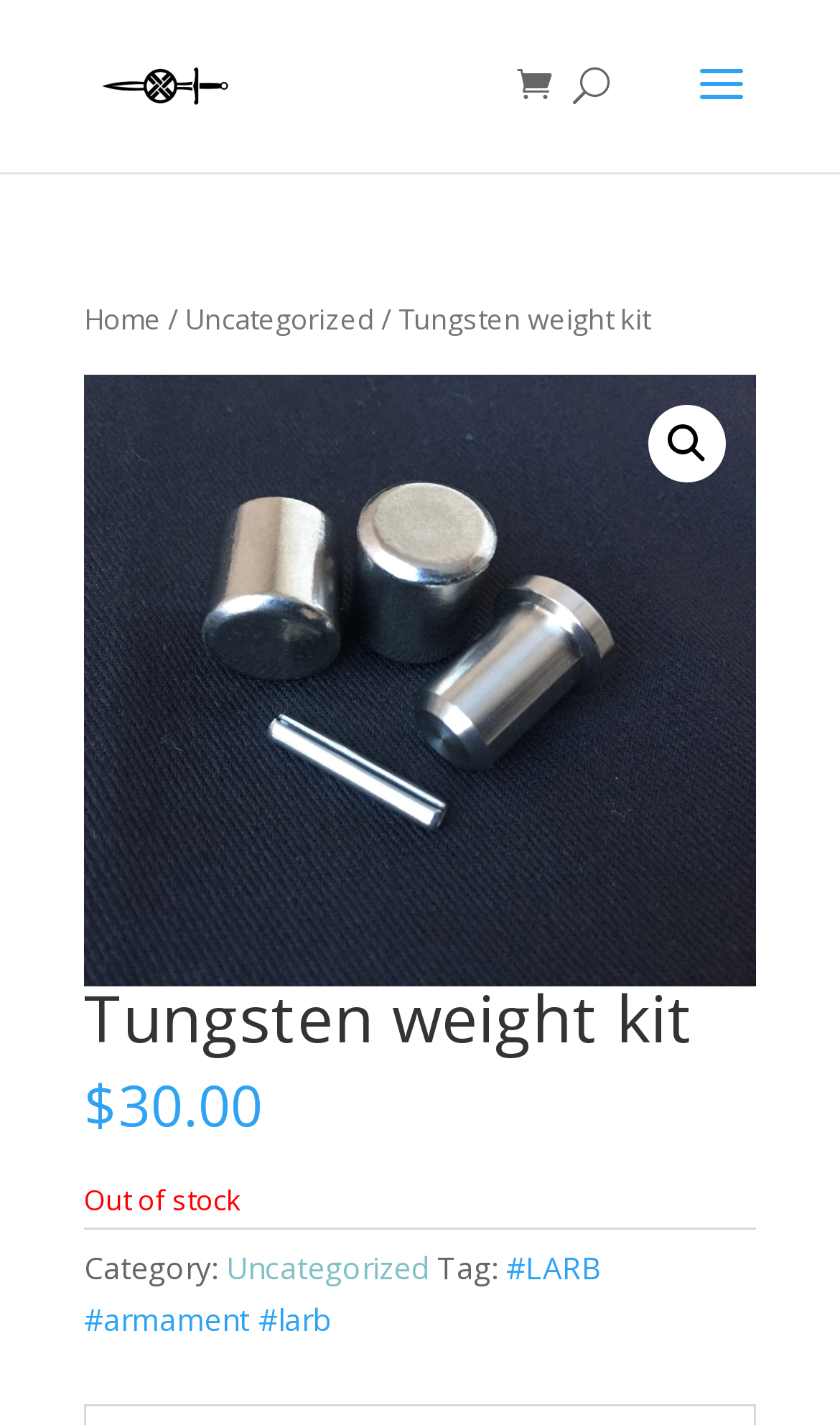Answer in one word or a short phrase: 
What category does the tungsten weight kit belong to?

Uncategorized